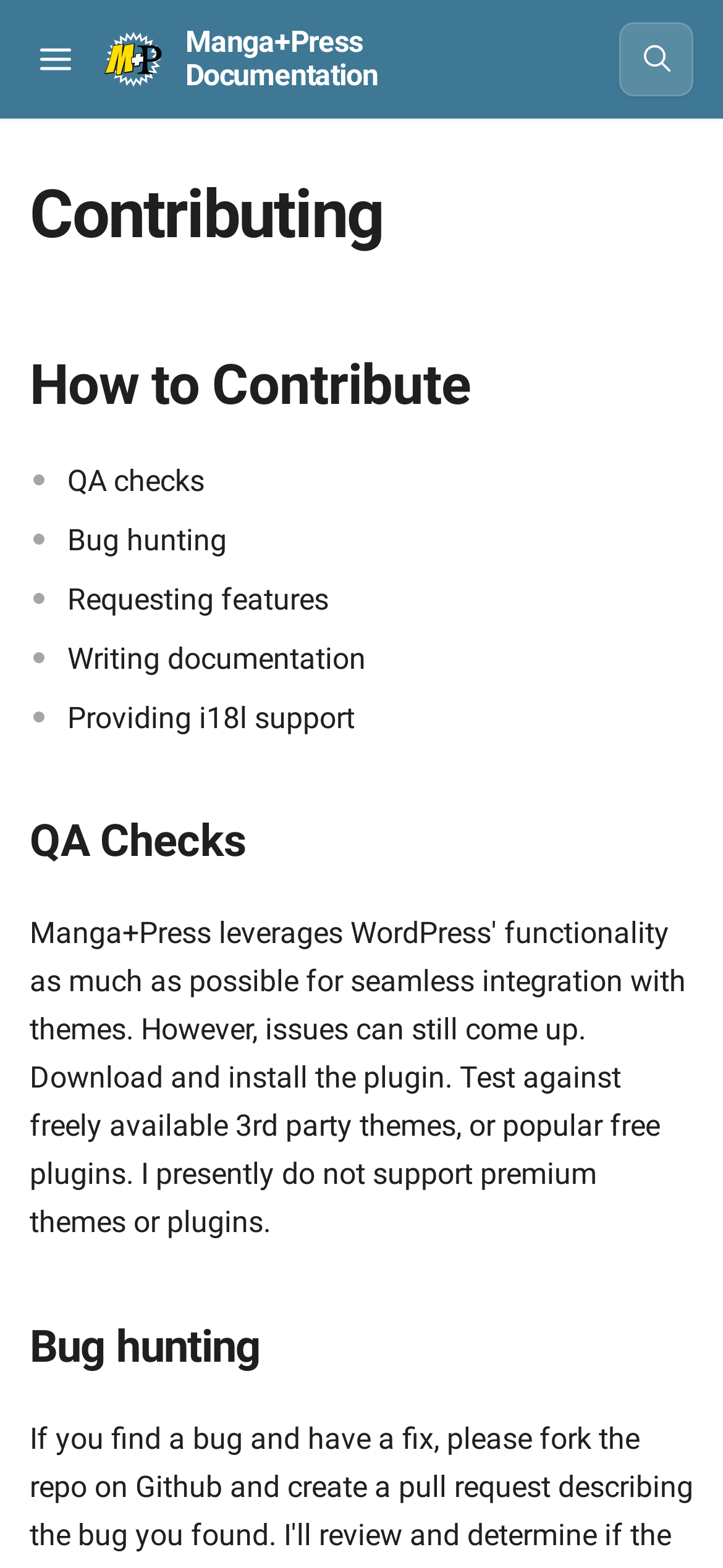Examine the image and give a thorough answer to the following question:
What is the main topic of the webpage?

The webpage has a heading 'Contributing' with a bounding box coordinate of [0.041, 0.113, 0.959, 0.161], which suggests that the main topic of the webpage is about contributing to something, likely Manga+Press Documentation.